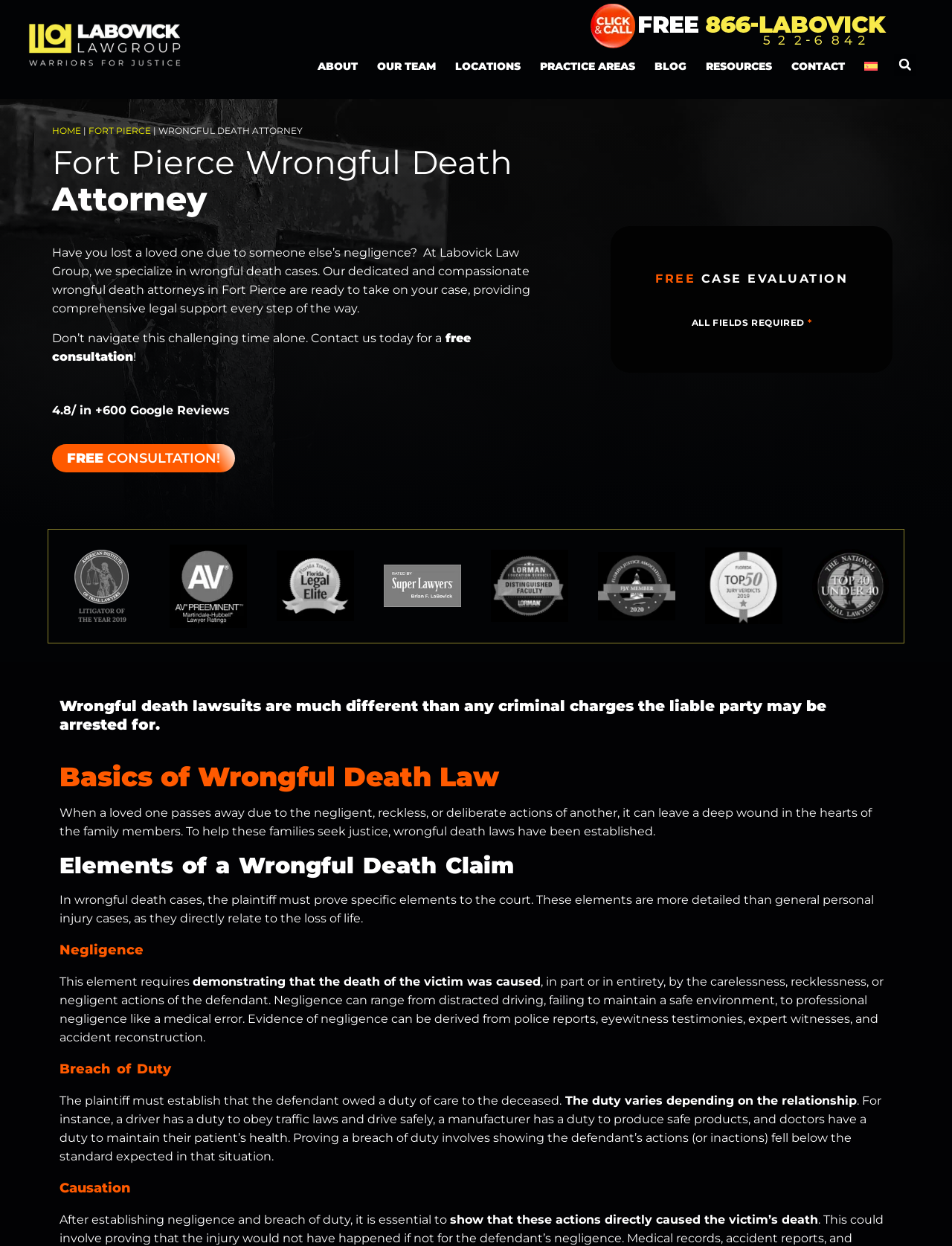Could you find the bounding box coordinates of the clickable area to complete this instruction: "Click the 'HOME' link"?

[0.055, 0.1, 0.085, 0.109]